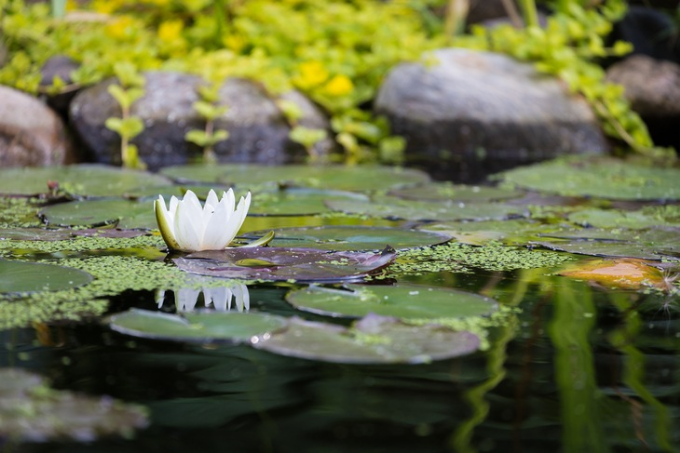Answer the question using only a single word or phrase: 
What is surrounding the lily?

Shades of green